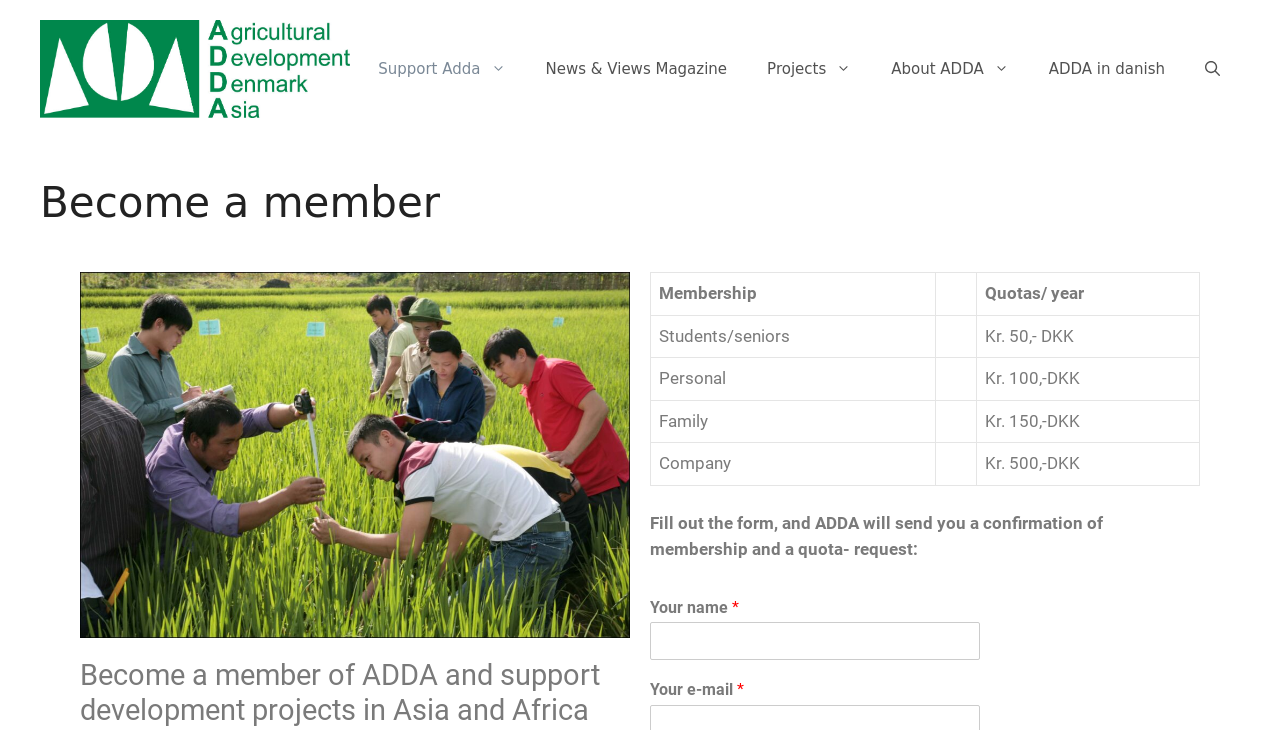What is the purpose of filling out the form?
Please provide a comprehensive answer based on the contents of the image.

The purpose of filling out the form can be found in the static text above the form, which states 'Fill out the form, and ADDA will send you a confirmation of membership and a quota-request:'.